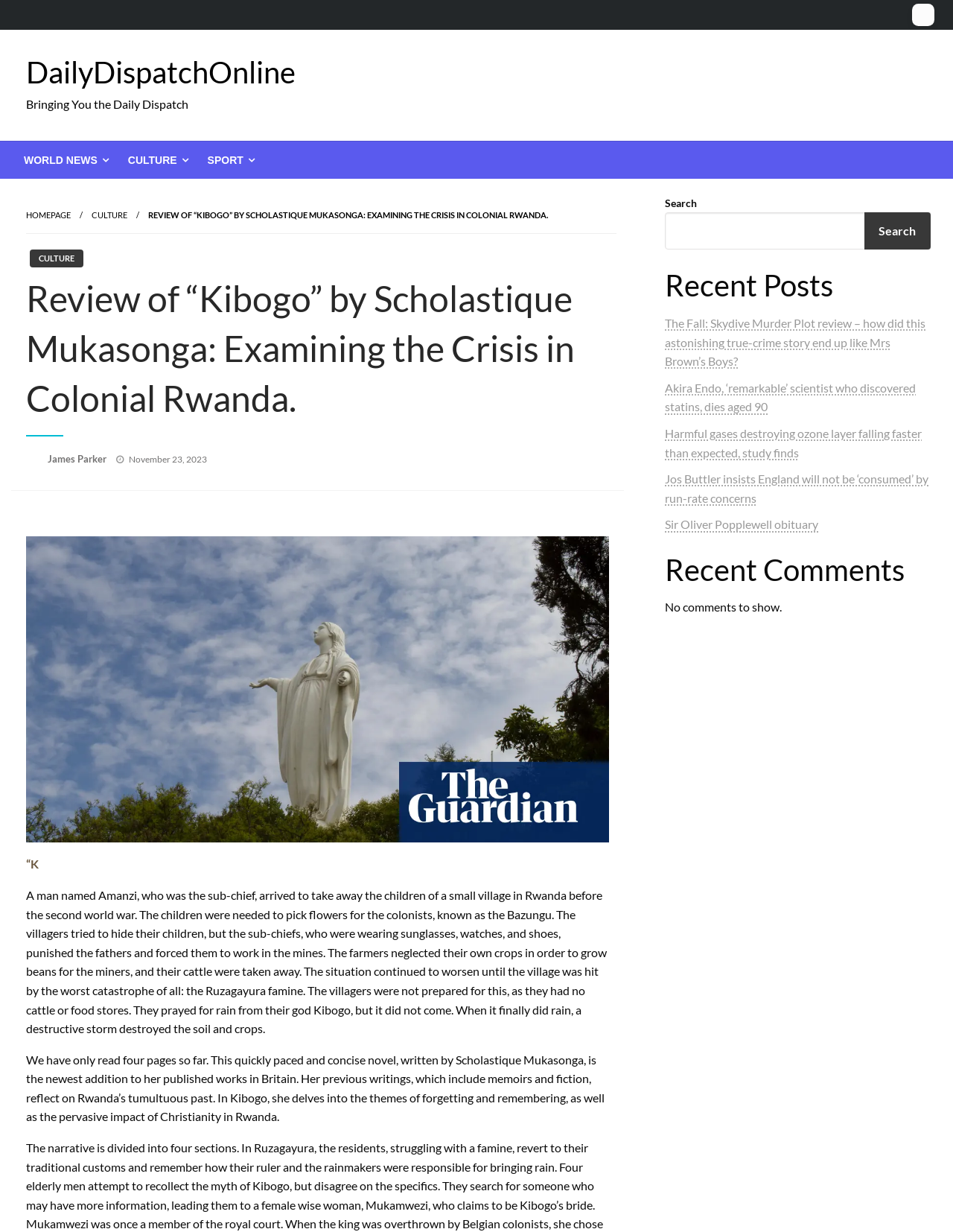Please provide a brief answer to the question using only one word or phrase: 
What is the theme of the book 'Kibogo'?

Forgetting and remembering